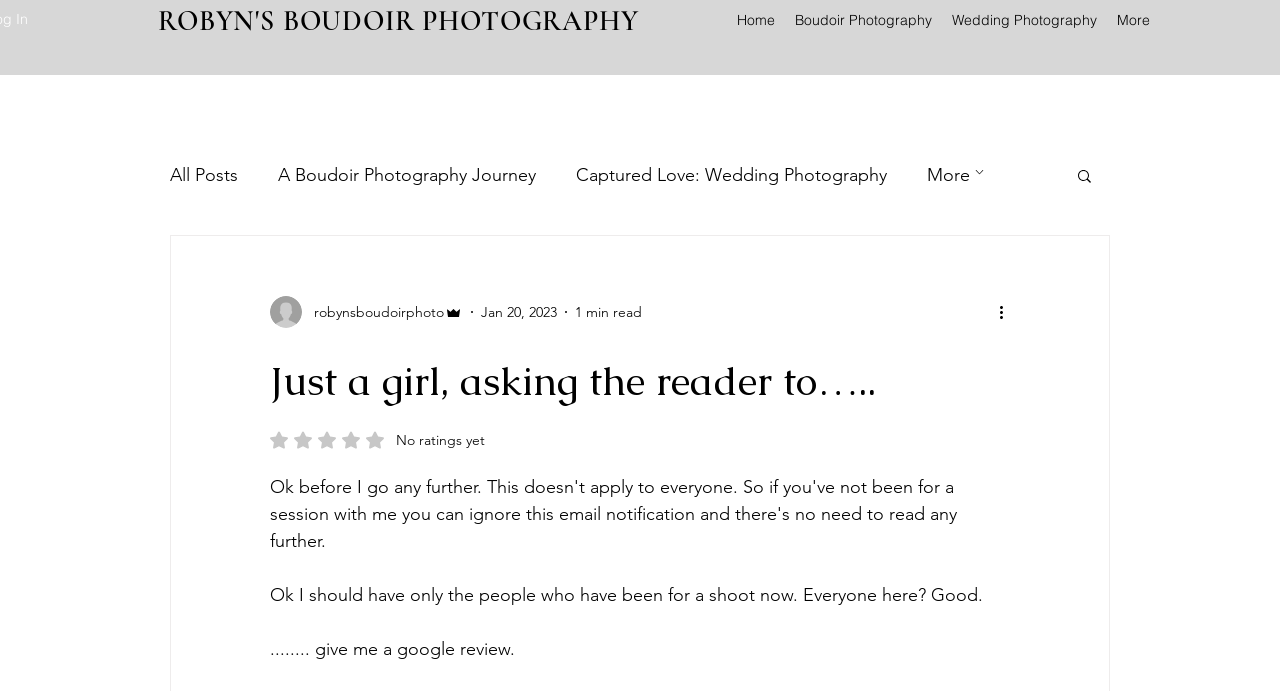Identify the main heading from the webpage and provide its text content.

Just a girl, asking the reader to…..